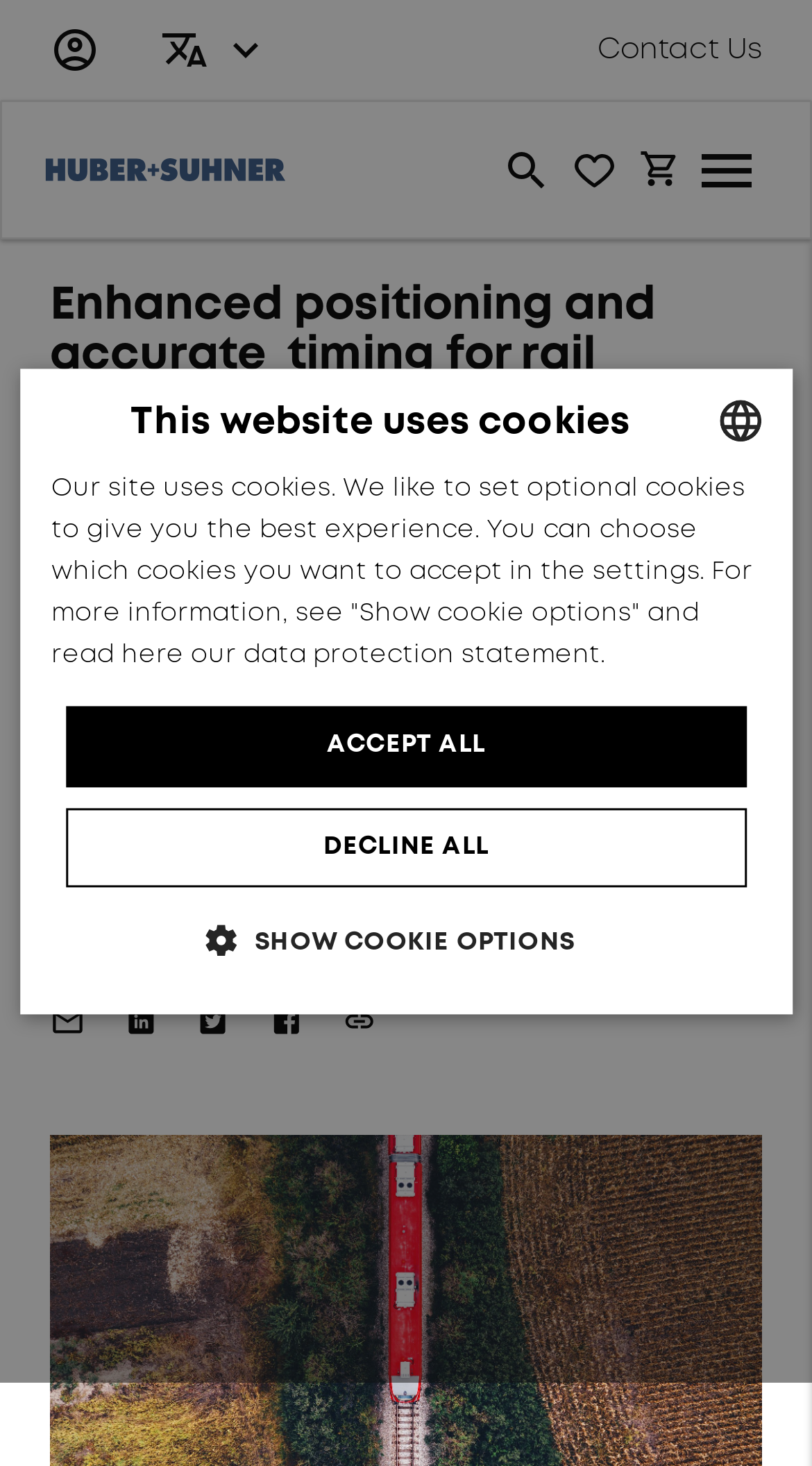Give a concise answer using only one word or phrase for this question:
What is the purpose of the 'search' button?

To search the website